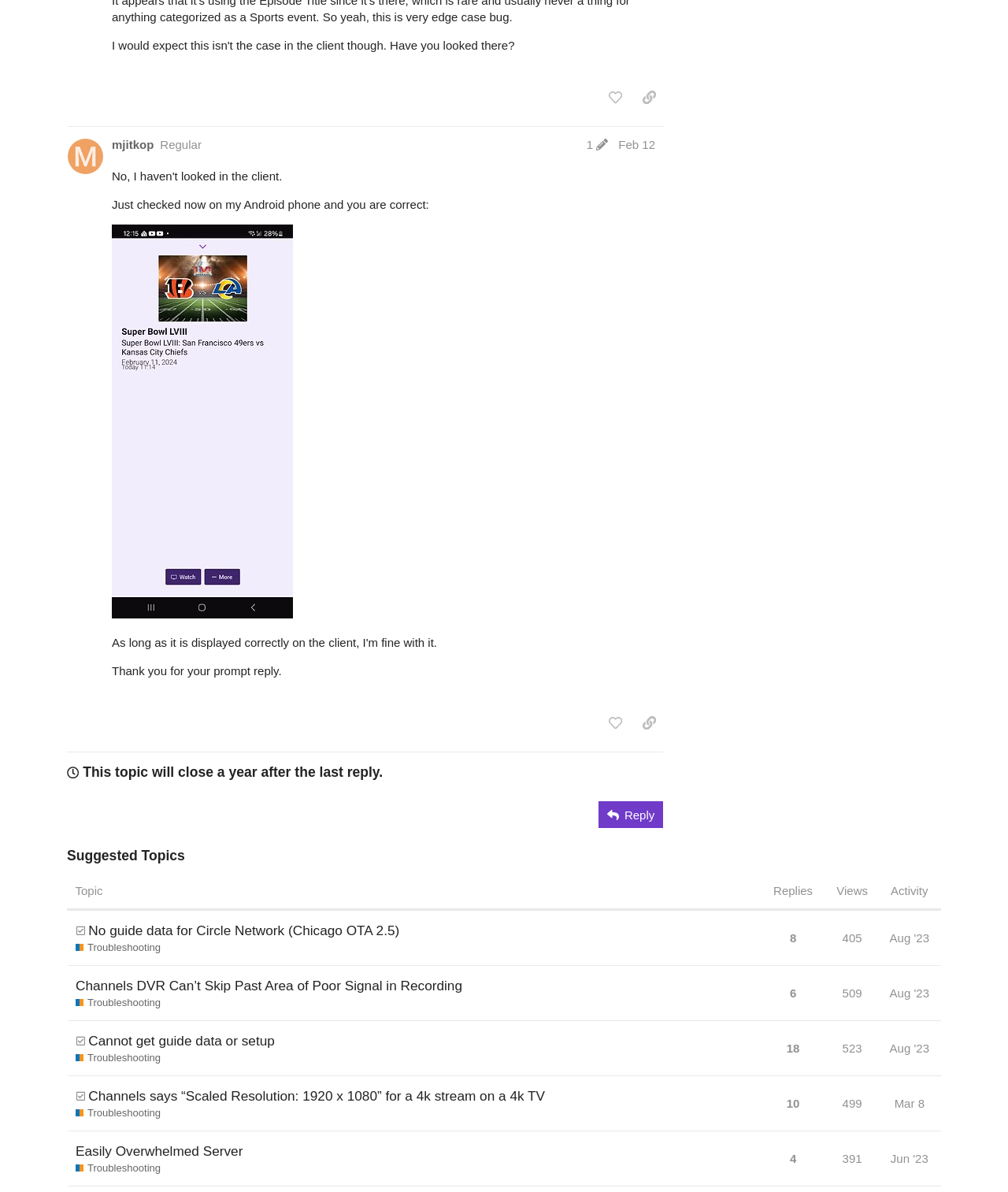Determine the bounding box coordinates in the format (top-left x, top-left y, bottom-right x, bottom-right y). Ensure all values are floating point numbers between 0 and 1. Identify the bounding box of the UI element described by: 18

[0.776, 0.865, 0.797, 0.894]